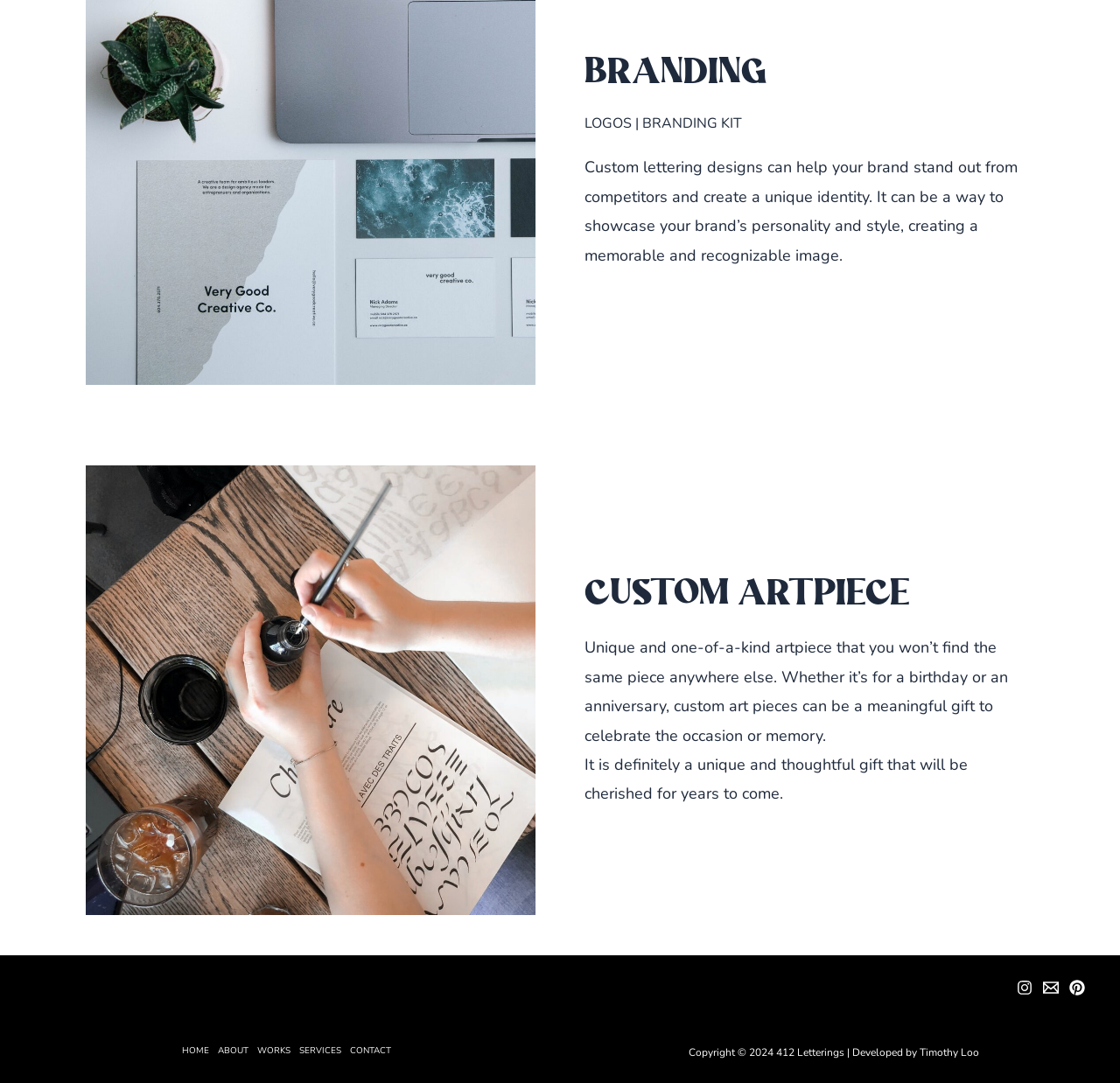Please find and report the bounding box coordinates of the element to click in order to perform the following action: "Navigate to HOME". The coordinates should be expressed as four float numbers between 0 and 1, in the format [left, top, right, bottom].

[0.162, 0.963, 0.191, 0.978]